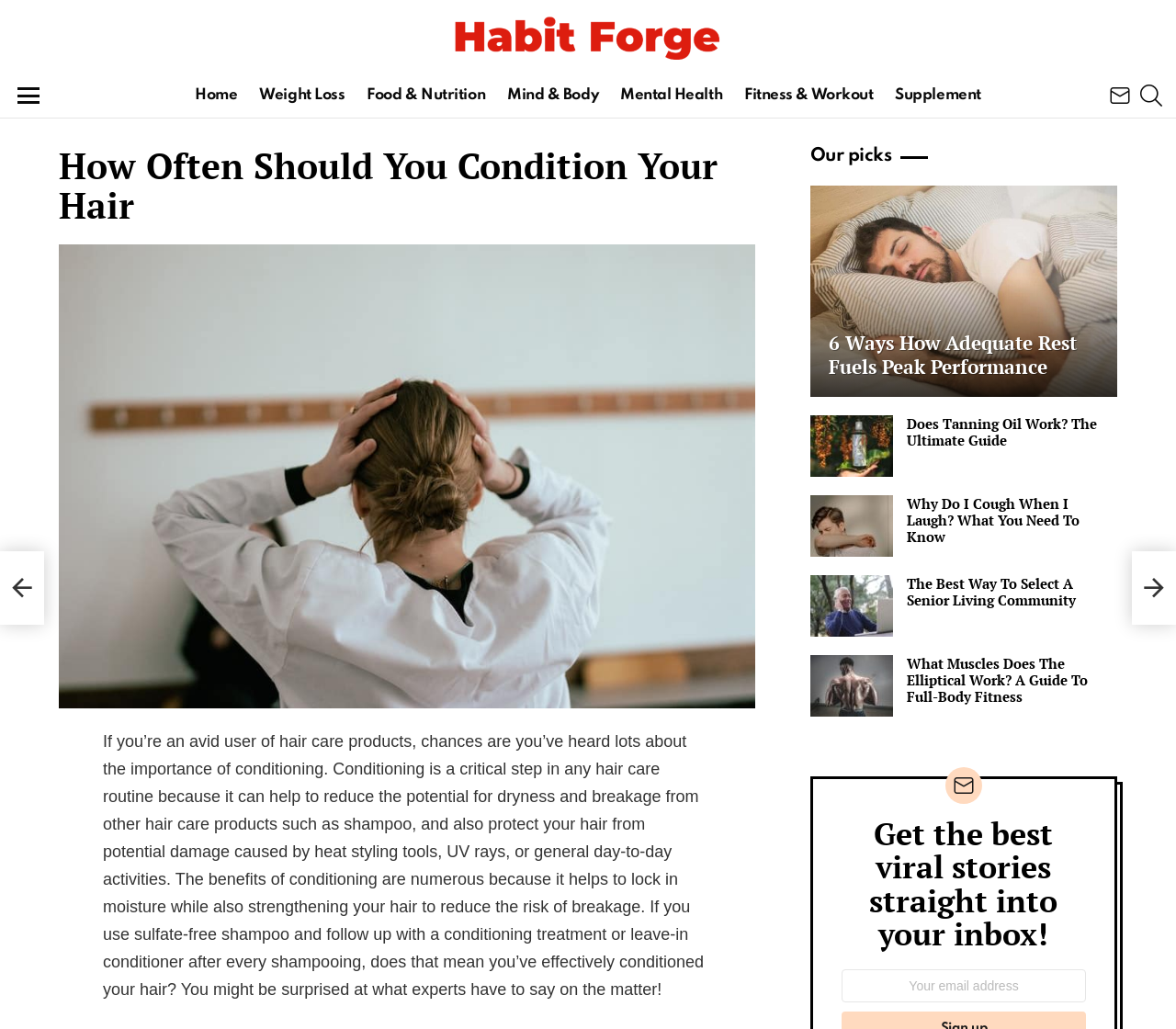How many links are in the top navigation menu?
Using the image as a reference, answer with just one word or a short phrase.

8